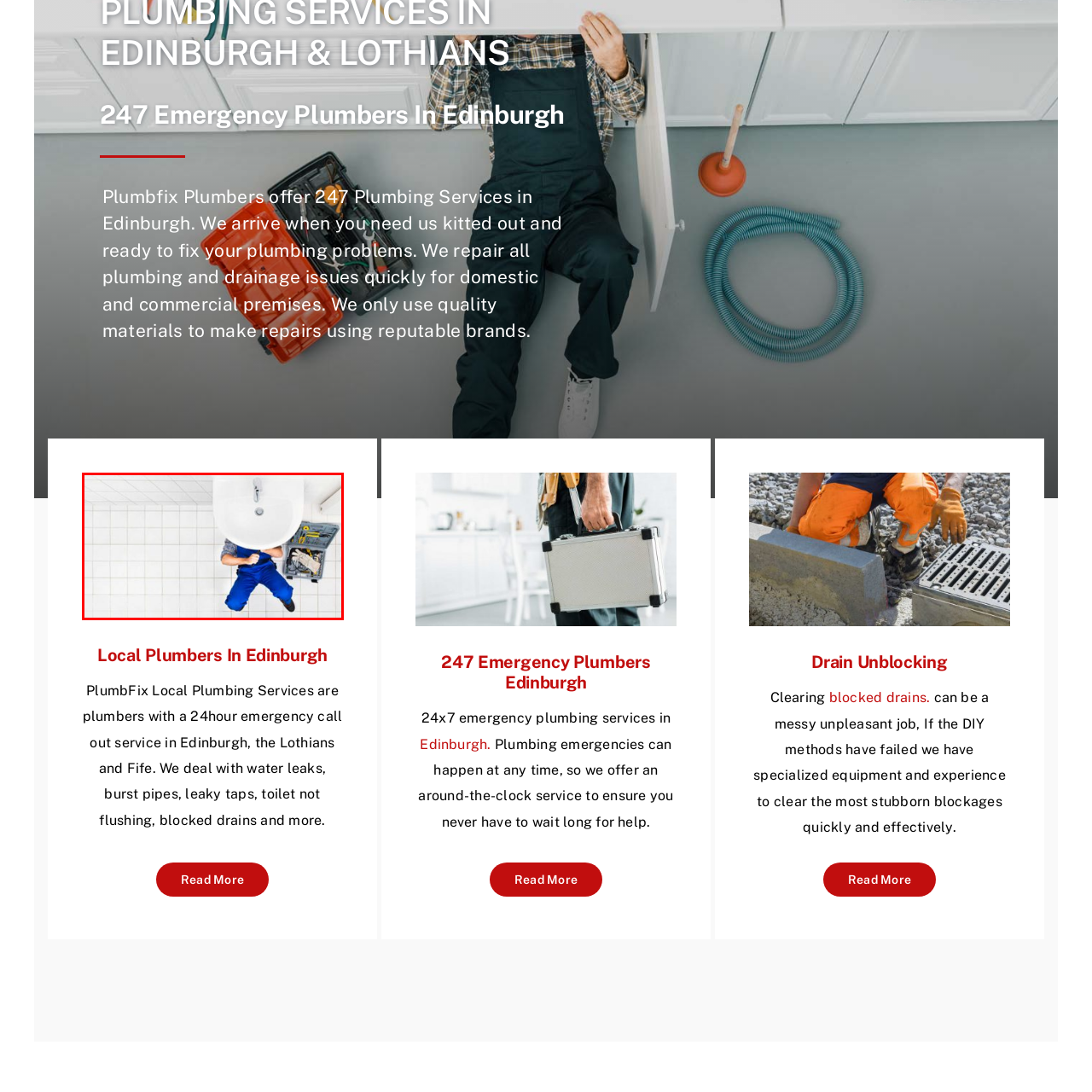Please look at the image within the red bounding box and provide a detailed answer to the following question based on the visual information: What is beside the plumber?

The image shows a toolbox beside the plumber, which is open and revealing essential tools and gloves. This suggests that the plumber is prepared to tackle a range of plumbing repairs.